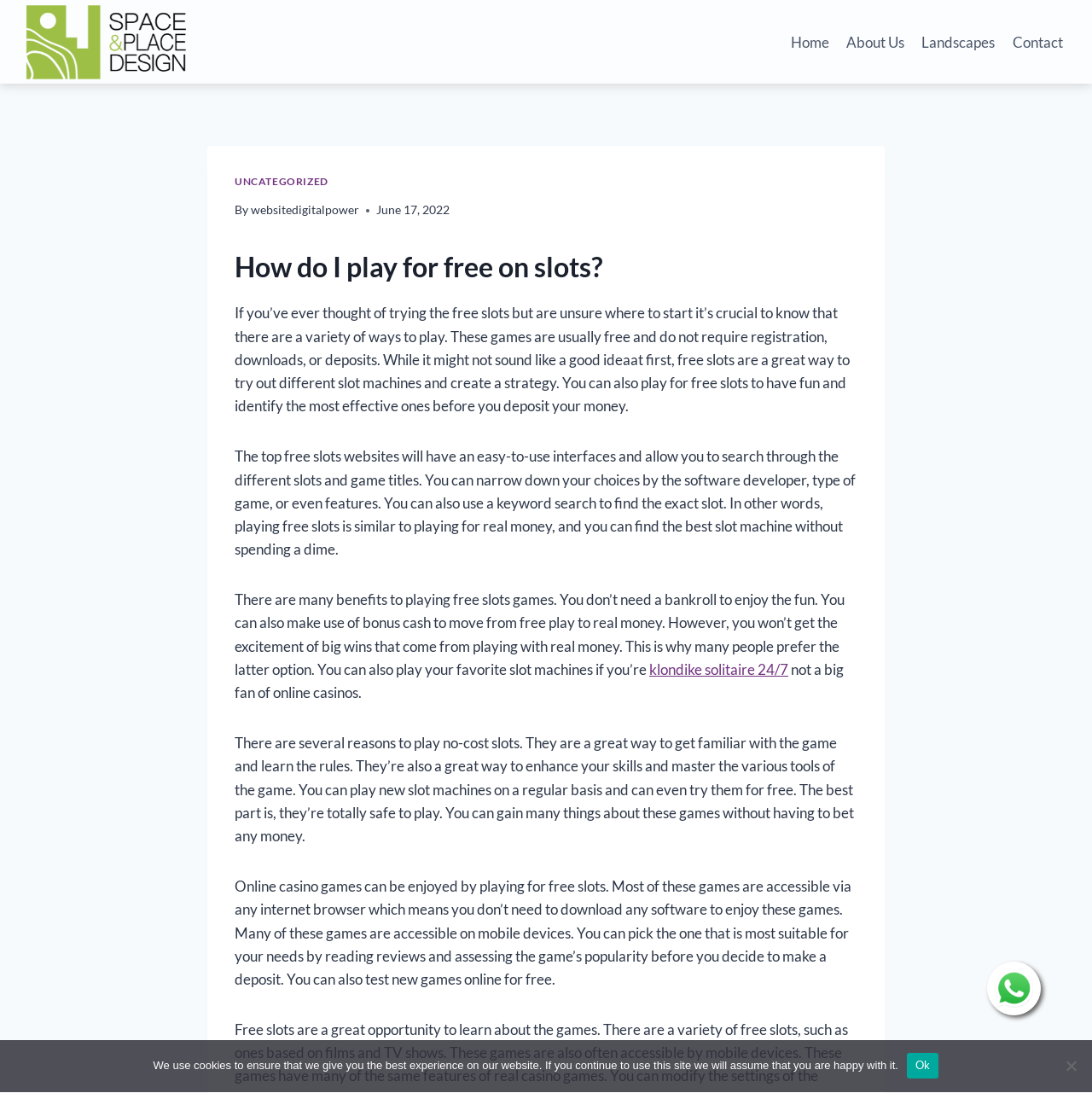From the webpage screenshot, predict the bounding box coordinates (top-left x, top-left y, bottom-right x, bottom-right y) for the UI element described here: Home

[0.716, 0.02, 0.767, 0.057]